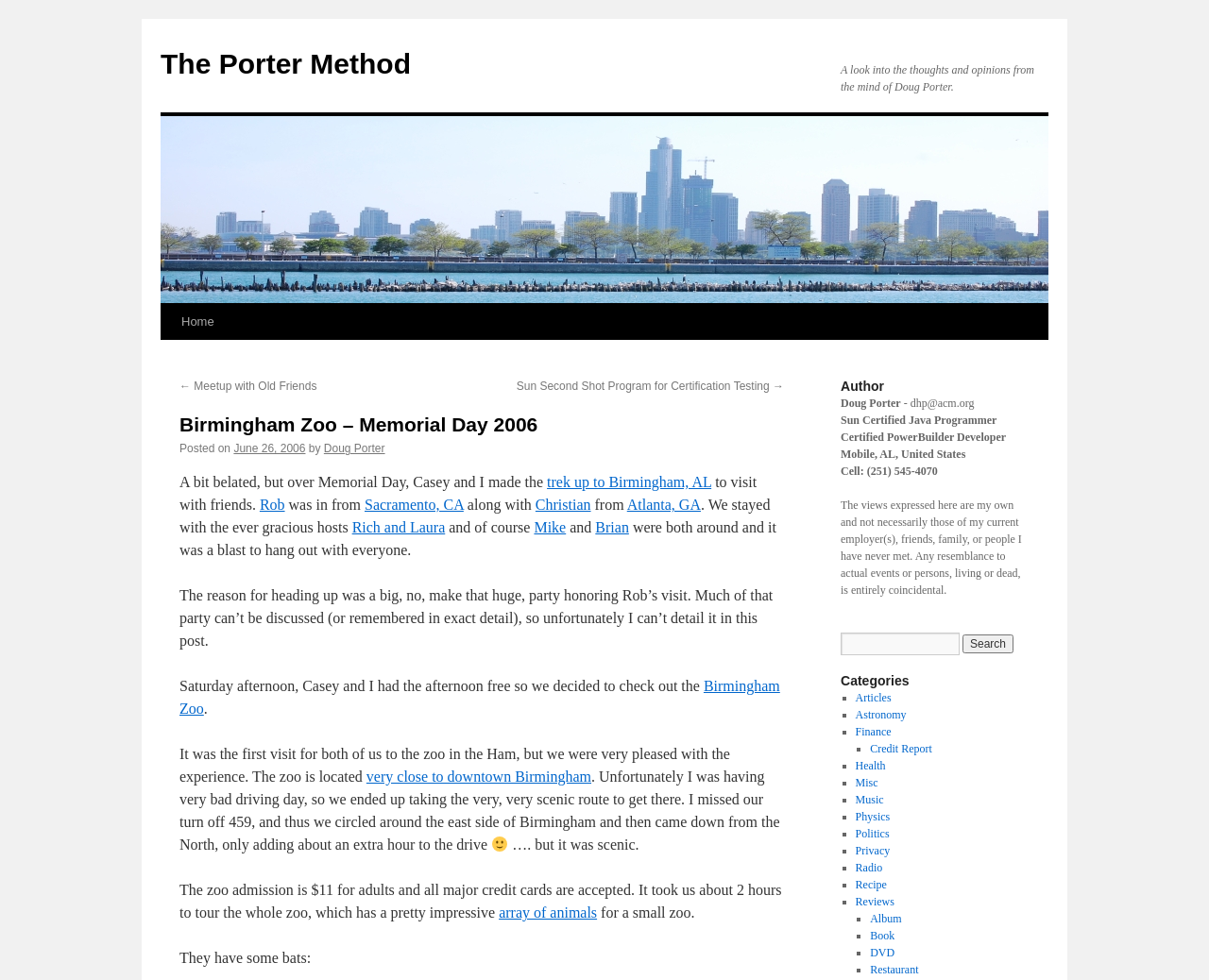Please identify the bounding box coordinates of the area that needs to be clicked to follow this instruction: "Read the 'Birmingham Zoo – Memorial Day 2006' article".

[0.148, 0.42, 0.648, 0.446]